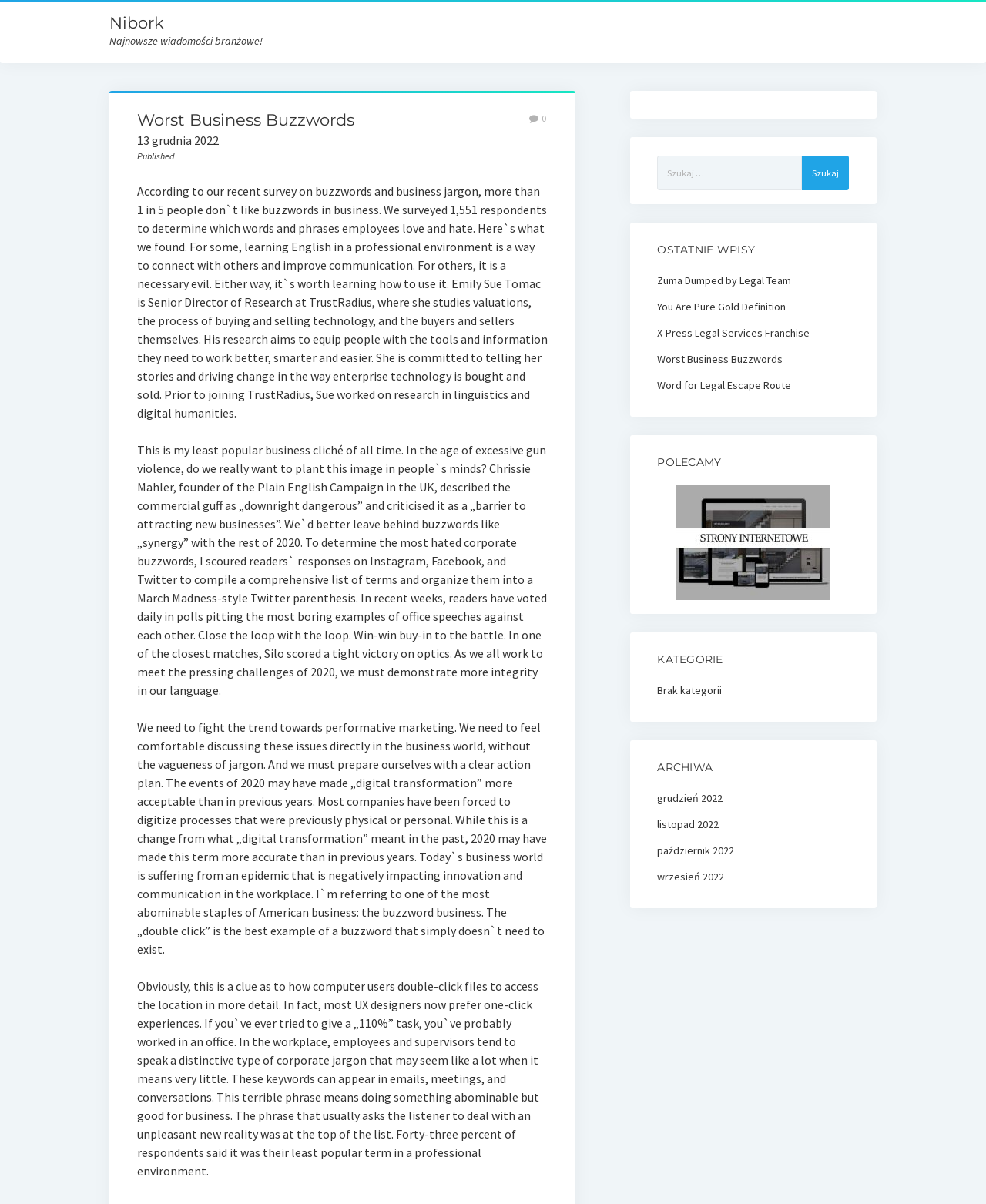Determine the bounding box coordinates of the clickable region to execute the instruction: "Search for something". The coordinates should be four float numbers between 0 and 1, denoted as [left, top, right, bottom].

[0.667, 0.129, 0.861, 0.158]